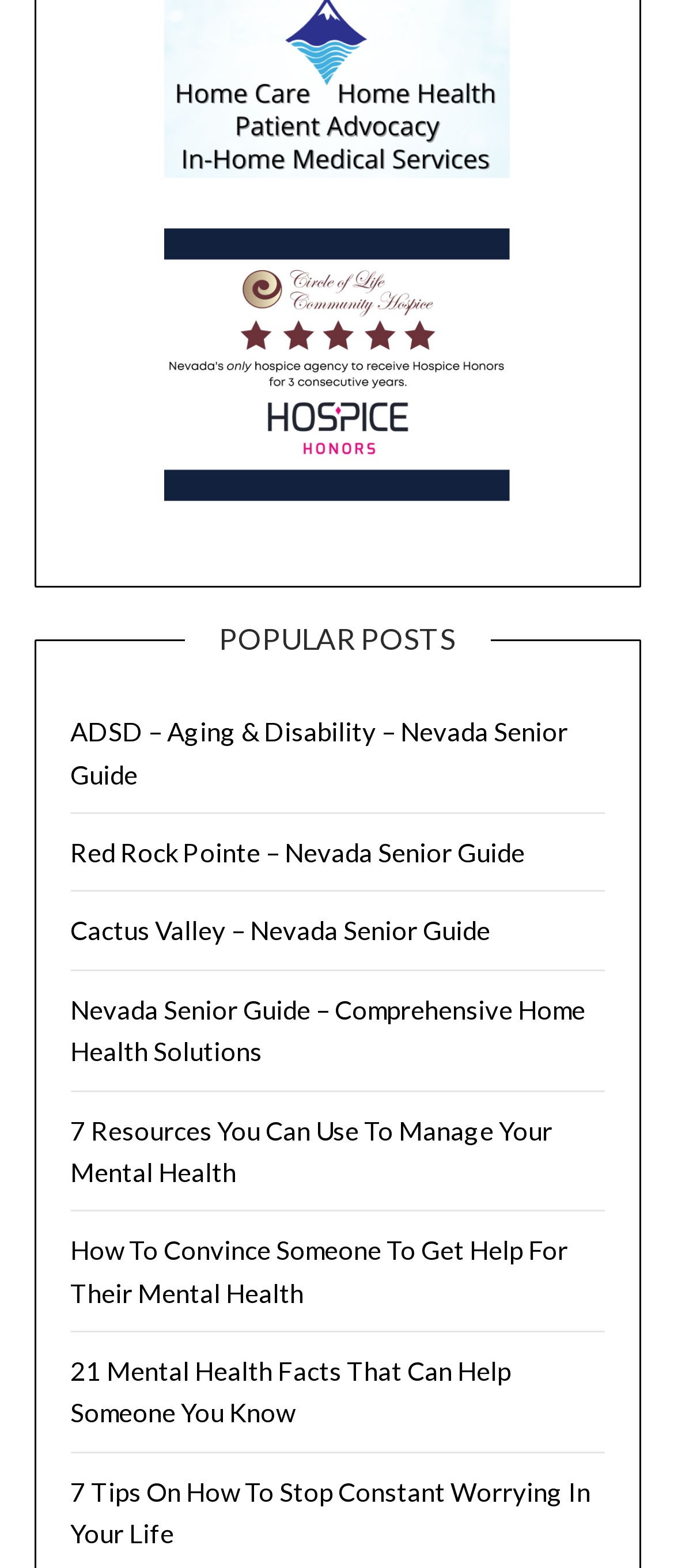What is the first link under 'POPULAR POSTS'?
Using the image as a reference, answer with just one word or a short phrase.

ADSD – Aging & Disability – Nevada Senior Guide